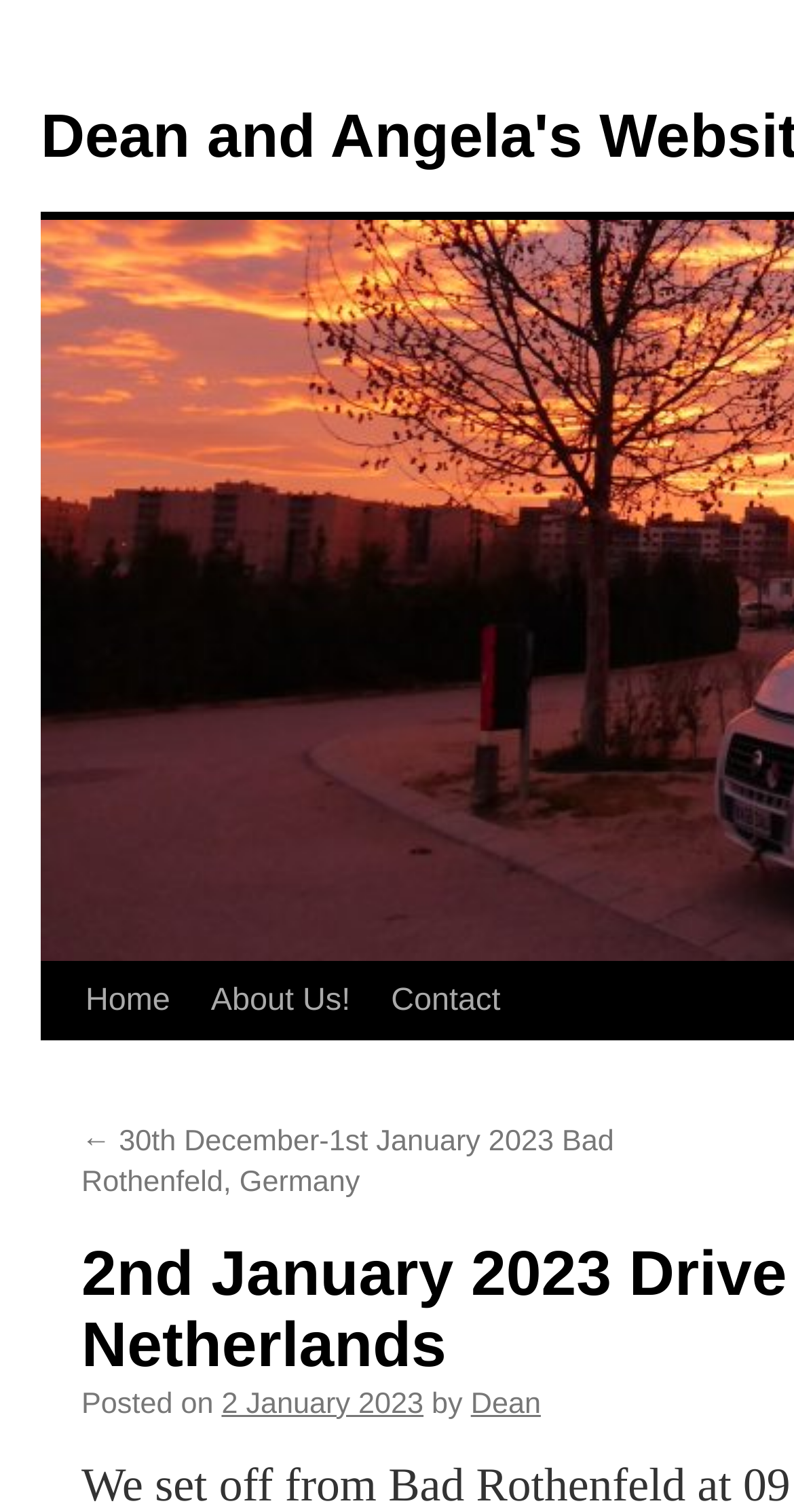Using the information shown in the image, answer the question with as much detail as possible: Who posted this?

I found the text 'by' followed by a link 'Dean', which implies that Dean is the one who posted this.